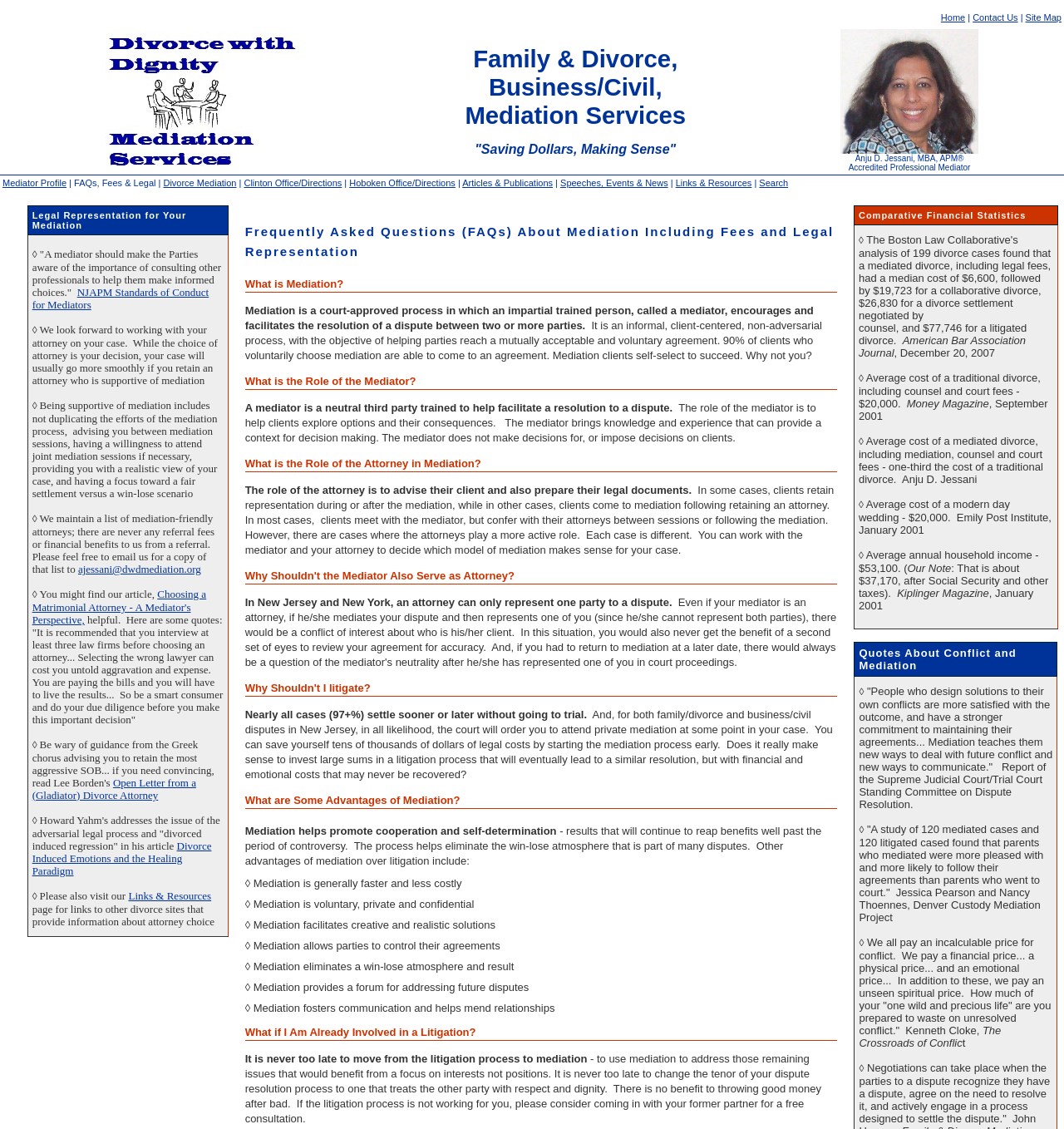What is the role of the mediator?
Examine the webpage screenshot and provide an in-depth answer to the question.

According to the webpage, the role of the mediator is to help clients explore options and their consequences. The mediator brings knowledge and experience that can provide a context for decision making.